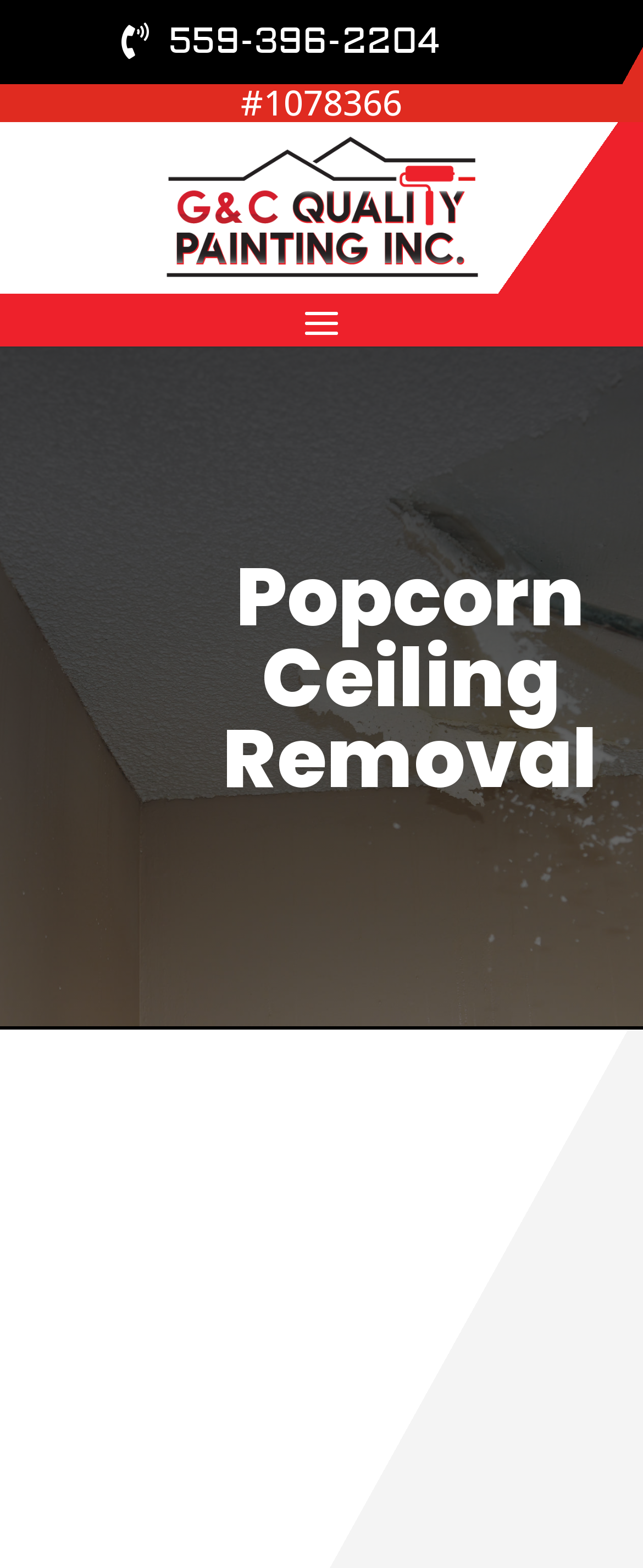Please provide a brief answer to the question using only one word or phrase: 
What is the color code on the webpage?

#1078366